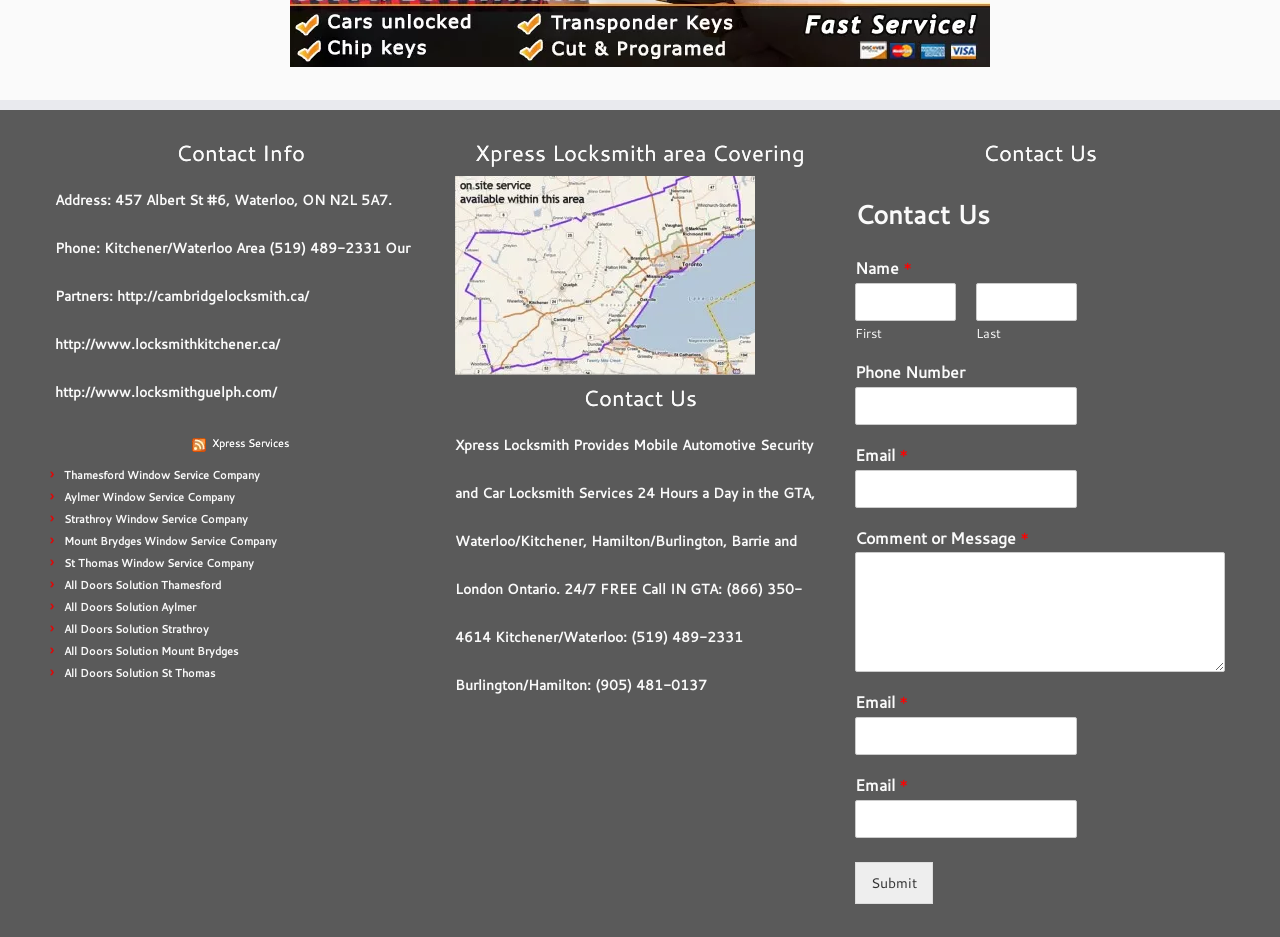Identify the bounding box coordinates of the area you need to click to perform the following instruction: "Enter your Phone Number".

[0.668, 0.413, 0.841, 0.453]